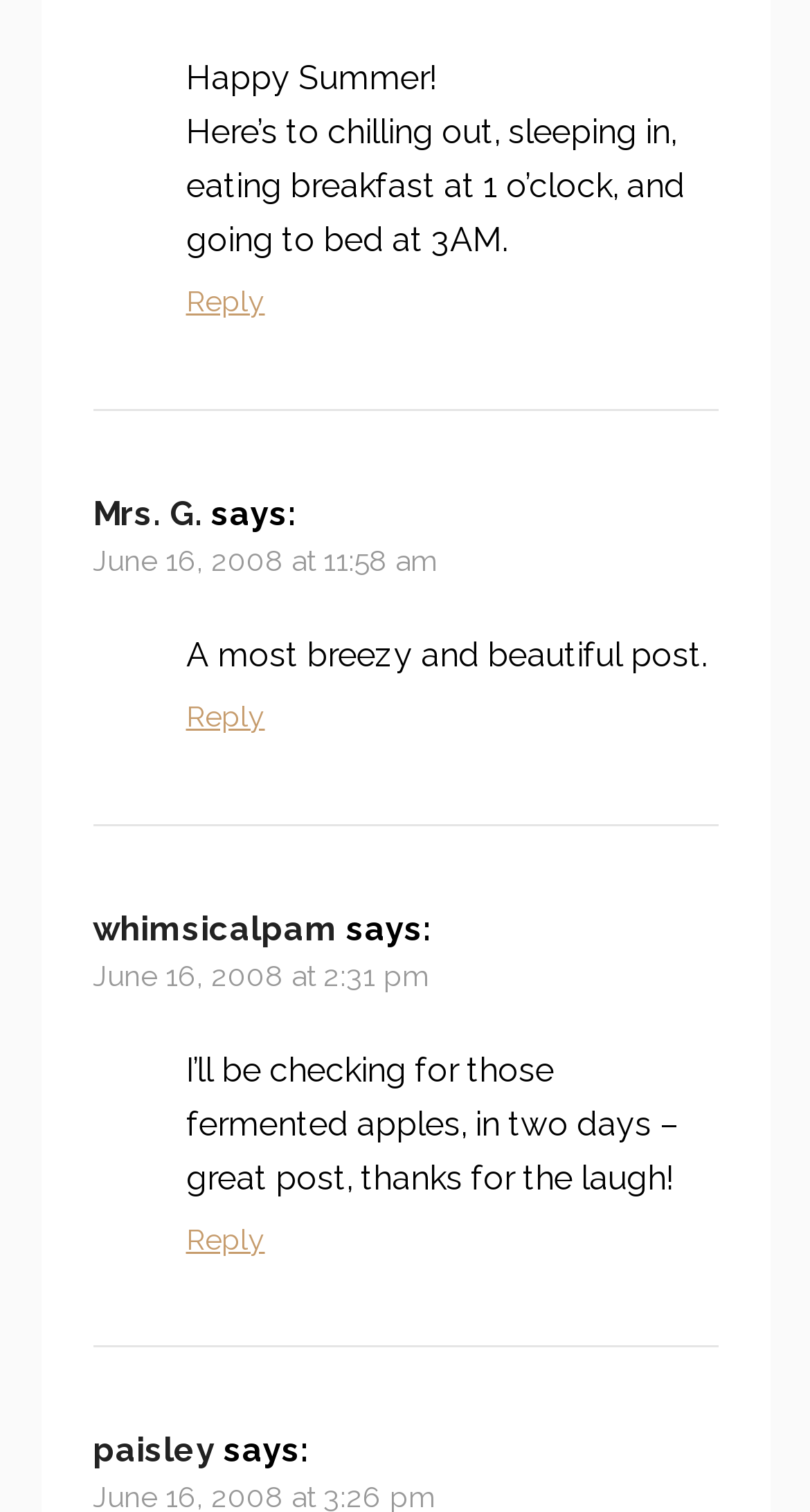What is the season mentioned in the first text?
Based on the screenshot, respond with a single word or phrase.

Summer